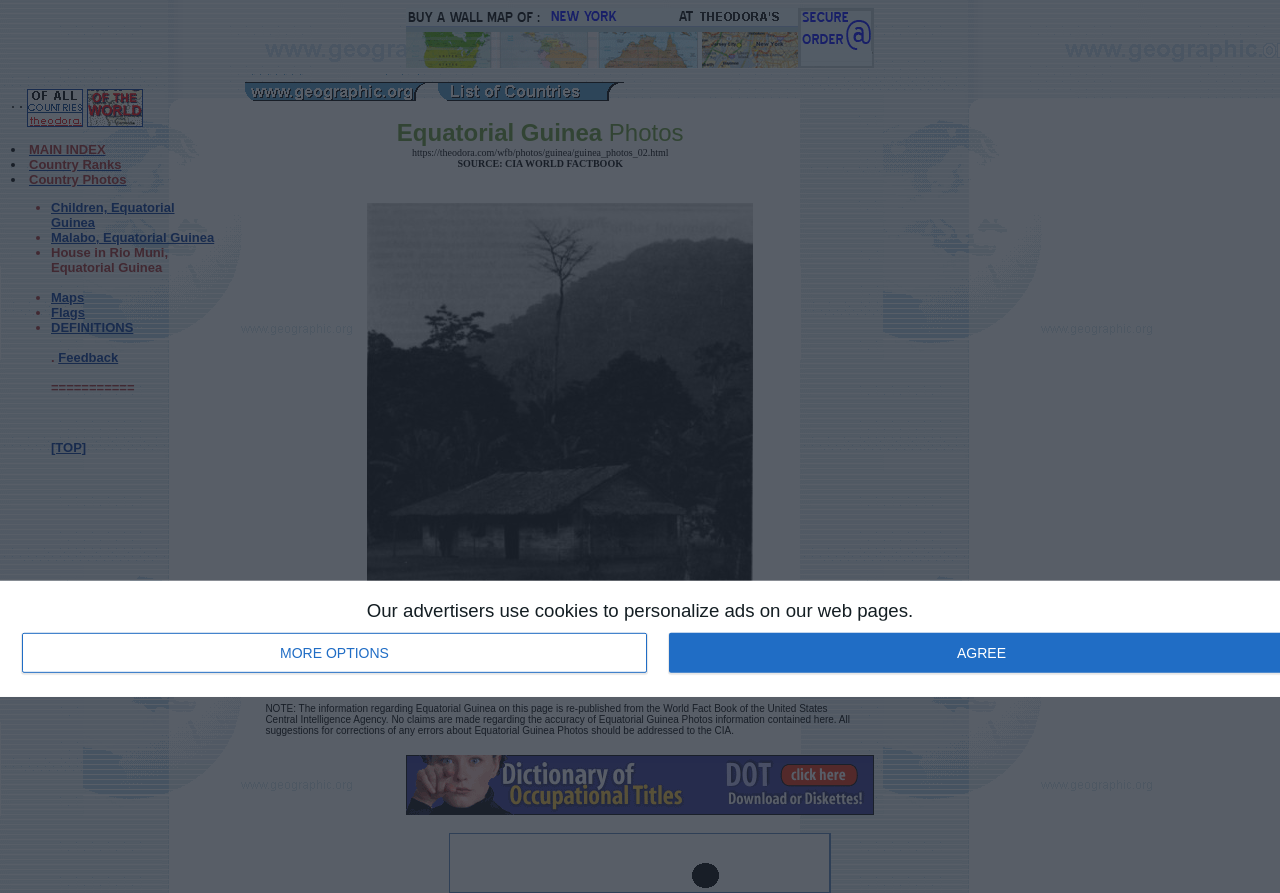Pinpoint the bounding box coordinates for the area that should be clicked to perform the following instruction: "Open 'Equatorial Guinea Photos'".

[0.04, 0.224, 0.136, 0.258]